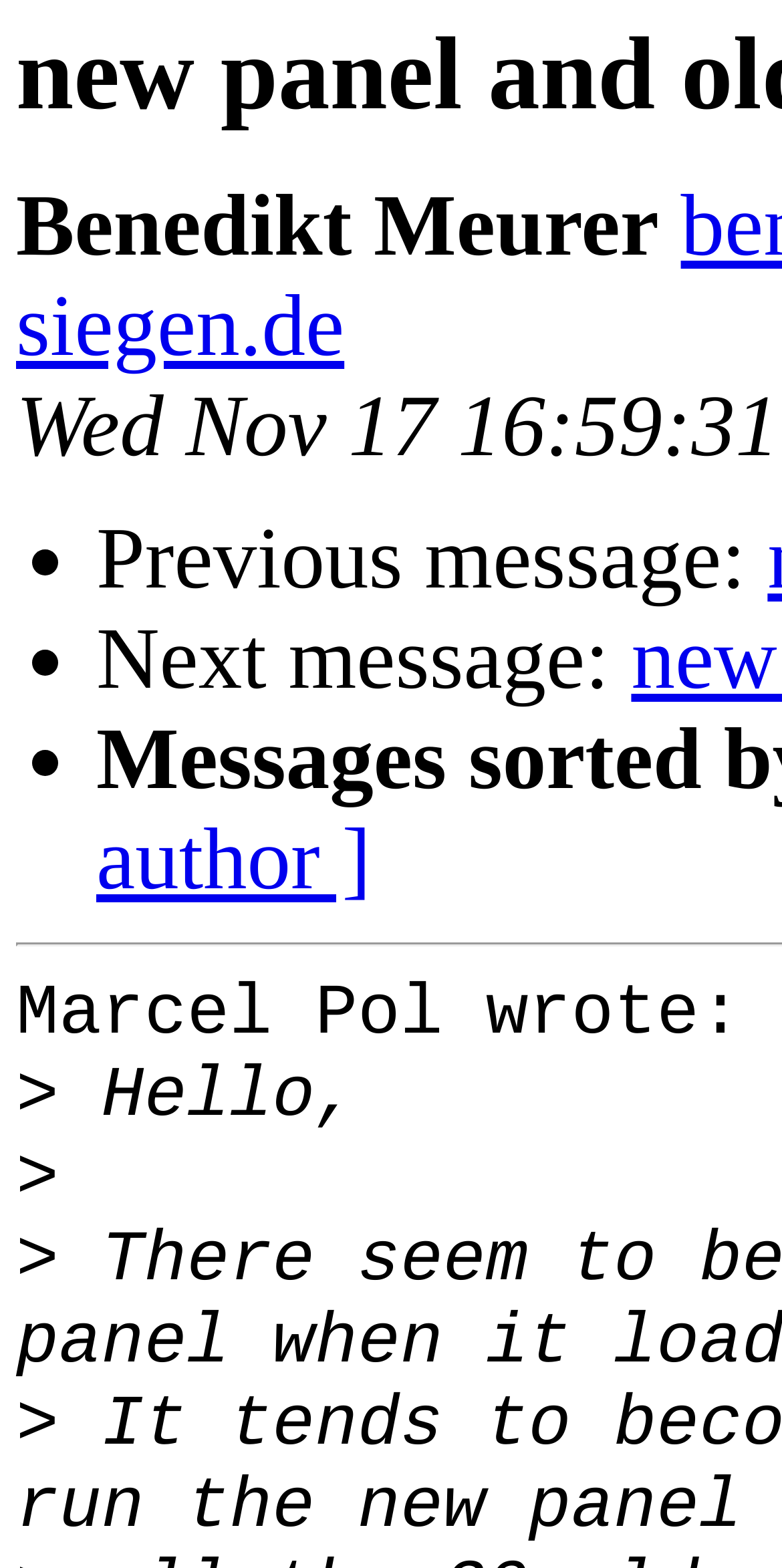What is the symbol at the top?
Answer the question with a single word or phrase derived from the image.

•